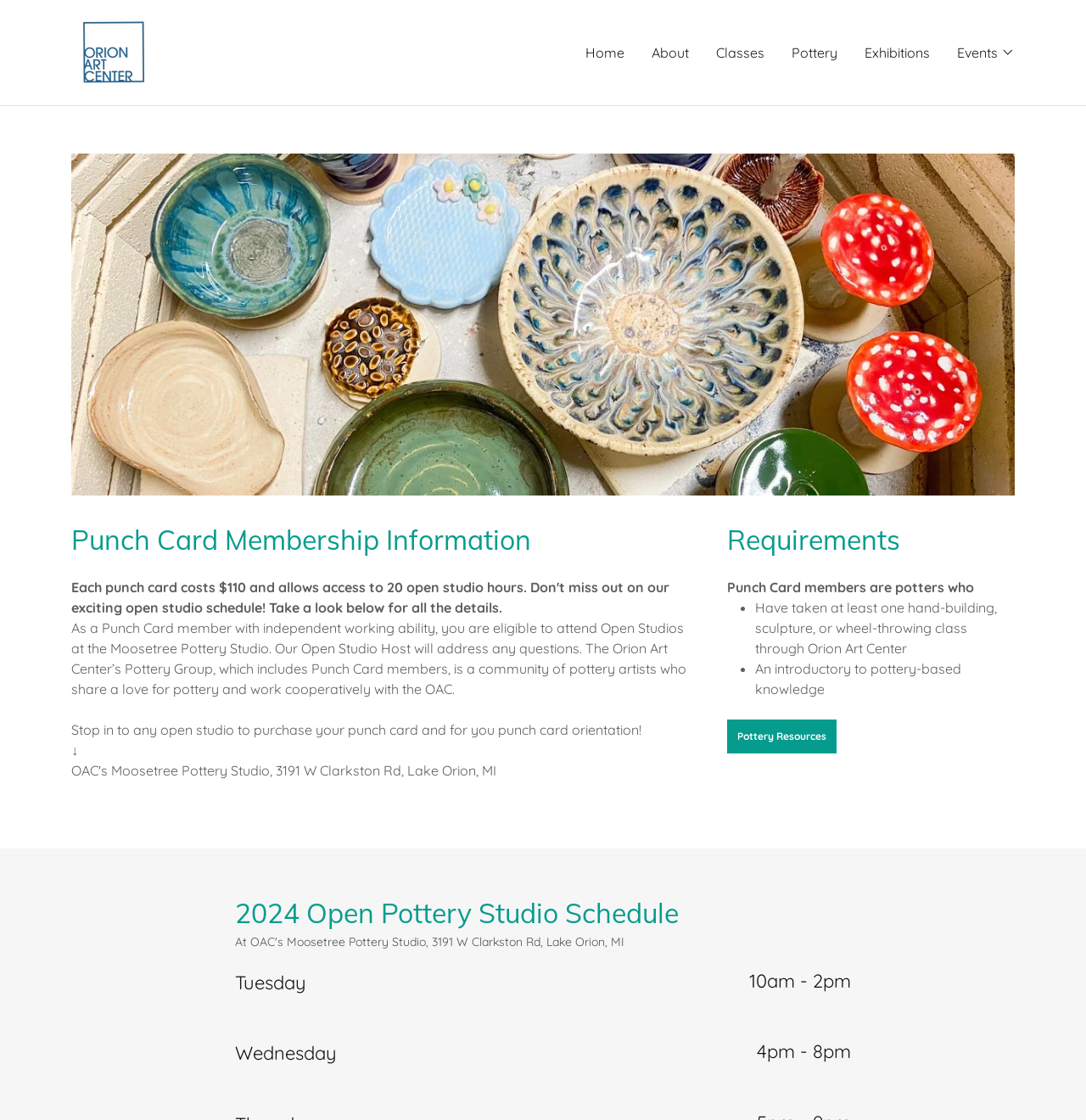Can you provide the bounding box coordinates for the element that should be clicked to implement the instruction: "Click on the 'Home' link"?

[0.534, 0.033, 0.58, 0.061]